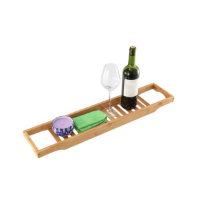Look at the image and write a detailed answer to the question: 
What type of ambiance can the caddy help create?

The caption states that the caddy is 'perfect for creating a relaxing ambiance', suggesting that the type of ambiance it can help create is a relaxing one.